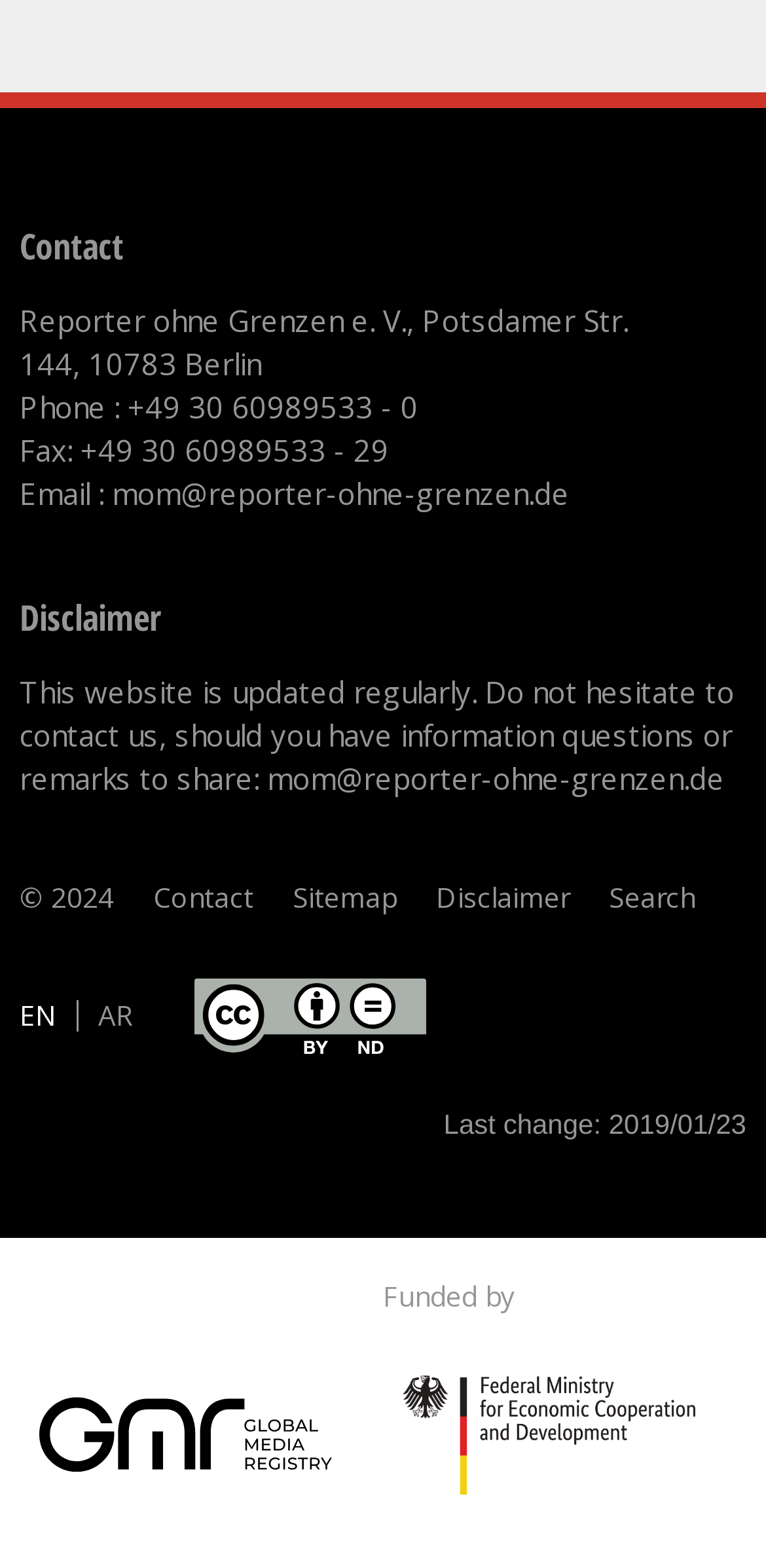Answer the question briefly using a single word or phrase: 
What is the organization's phone number?

+49 30 60989533 - 0